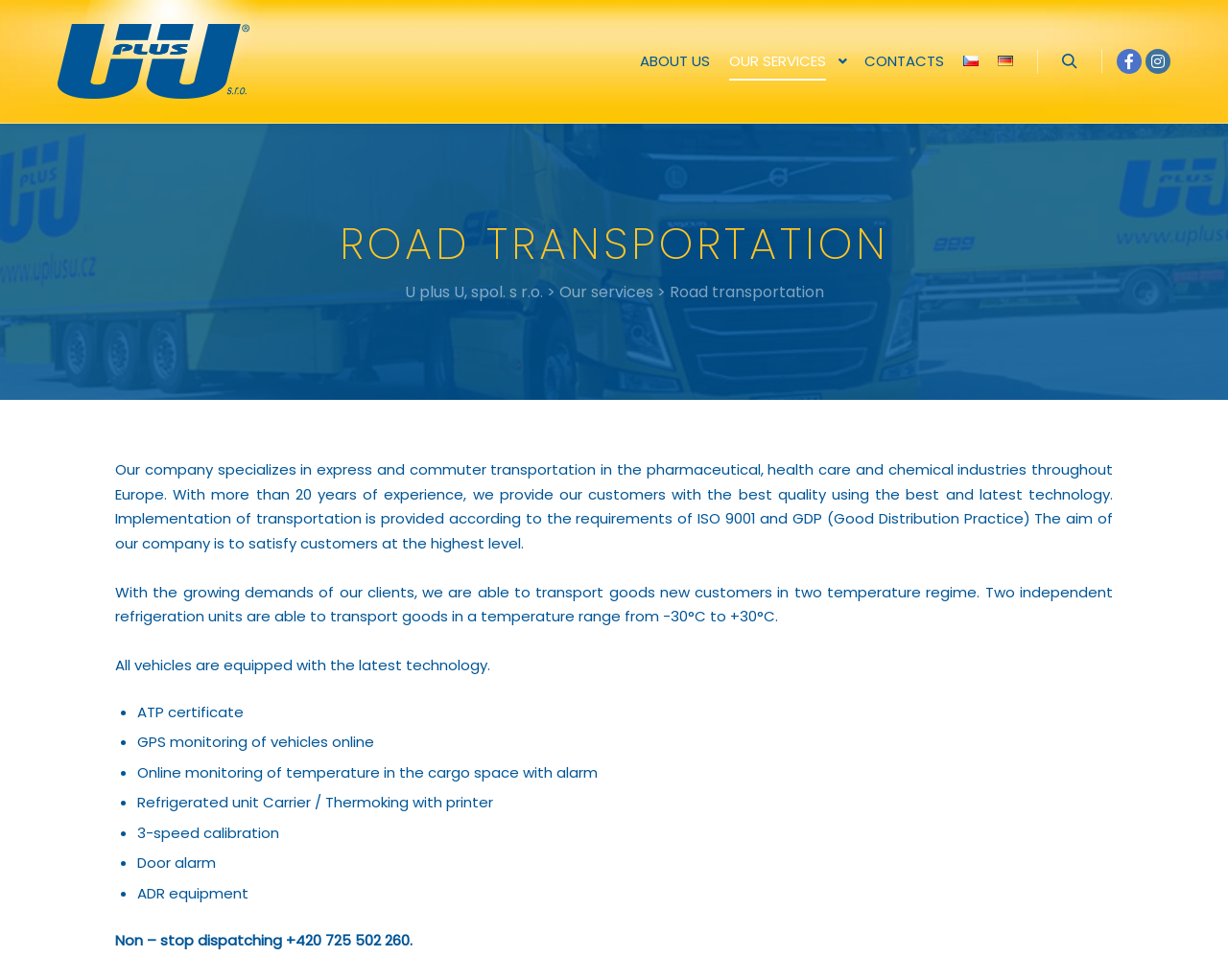Please give a succinct answer to the question in one word or phrase:
What is the temperature range of the refrigeration units?

-30°C to +30°C